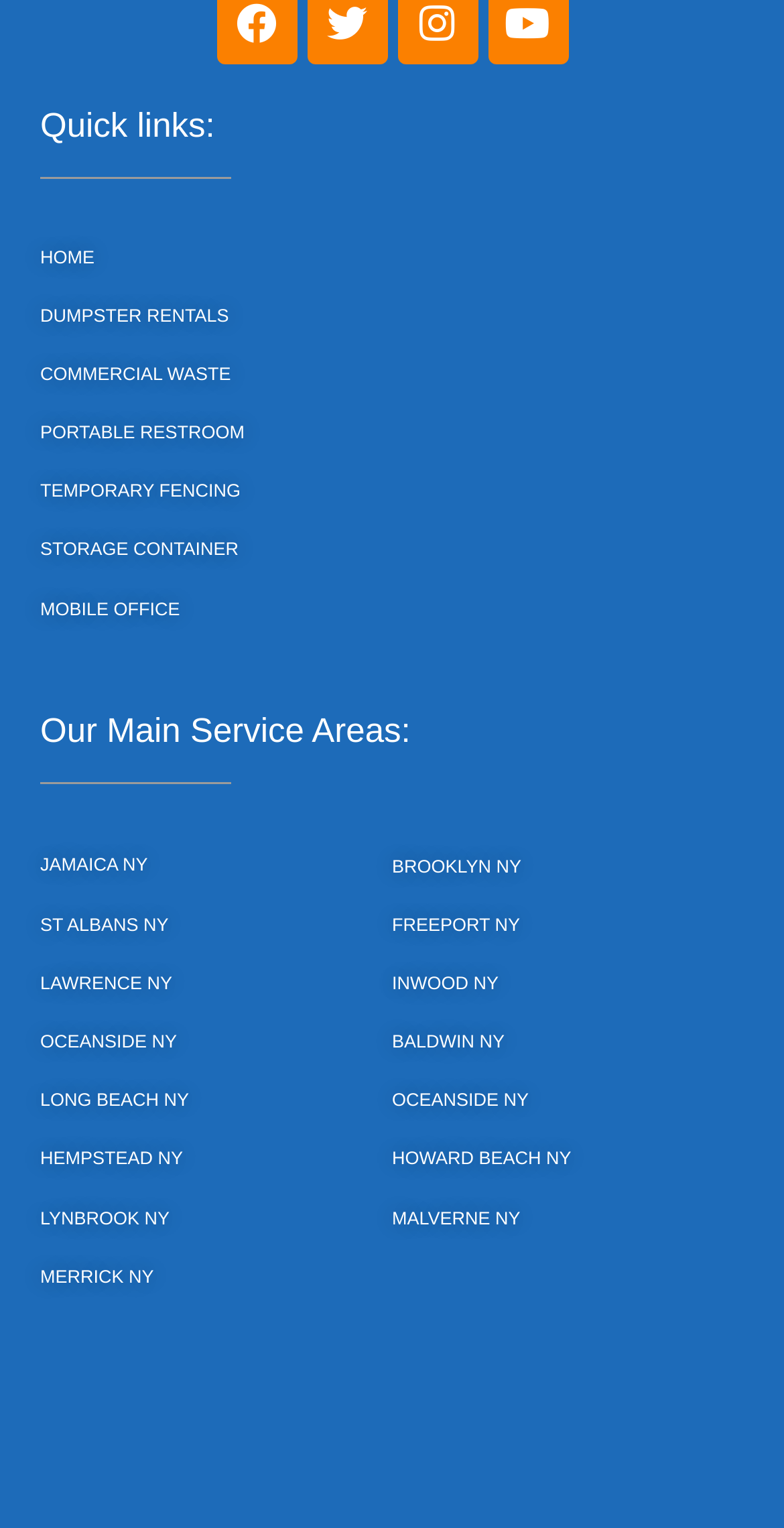Determine the bounding box coordinates for the HTML element described here: "storage container".

[0.051, 0.344, 0.949, 0.376]